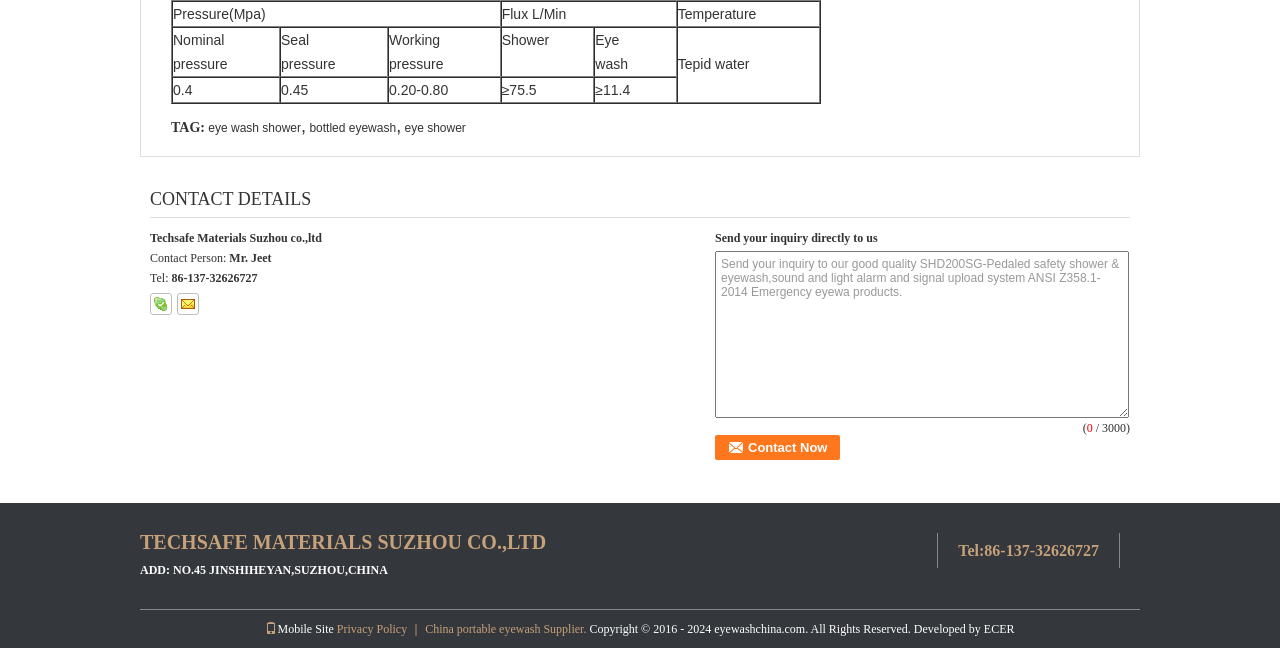Using floating point numbers between 0 and 1, provide the bounding box coordinates in the format (top-left x, top-left y, bottom-right x, bottom-right y). Locate the UI element described here: China portable eyewash

[0.332, 0.96, 0.422, 0.981]